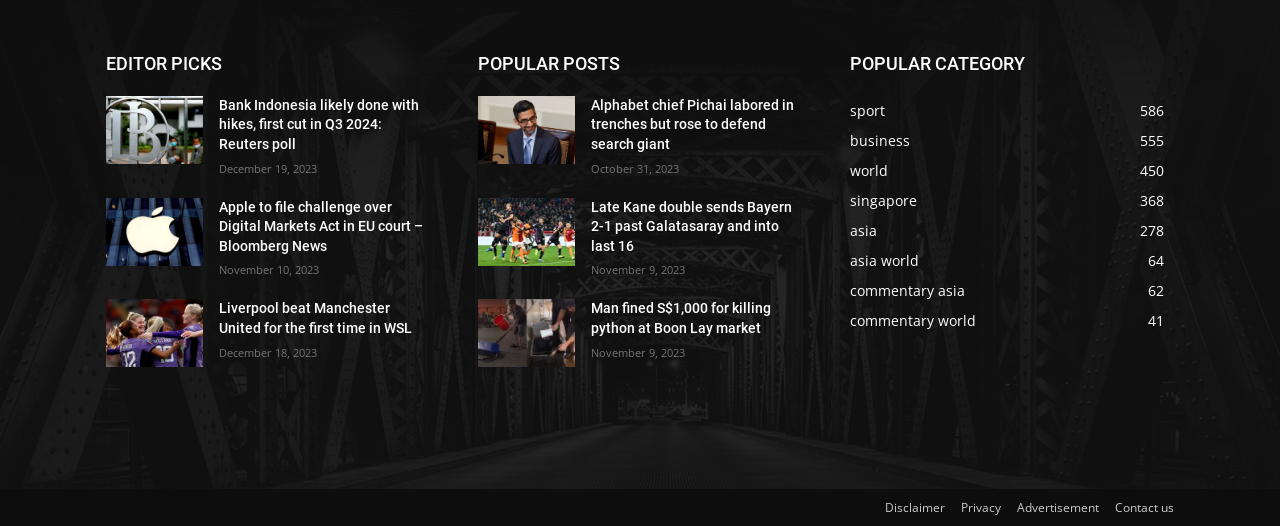Select the bounding box coordinates of the element I need to click to carry out the following instruction: "View popular posts".

[0.373, 0.091, 0.627, 0.152]